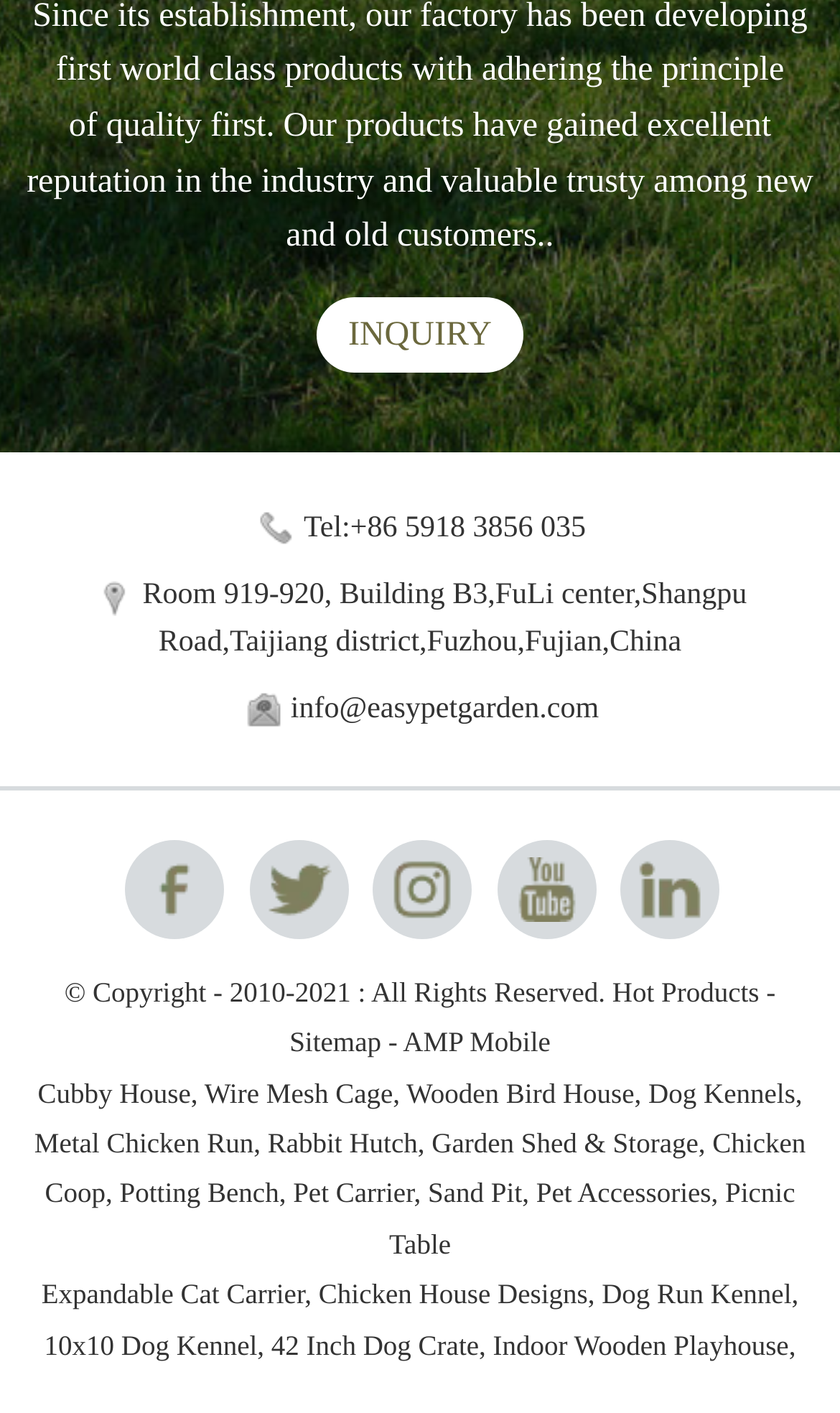Can you find the bounding box coordinates of the area I should click to execute the following instruction: "Explore the 'Cubby House' product"?

[0.045, 0.762, 0.236, 0.784]